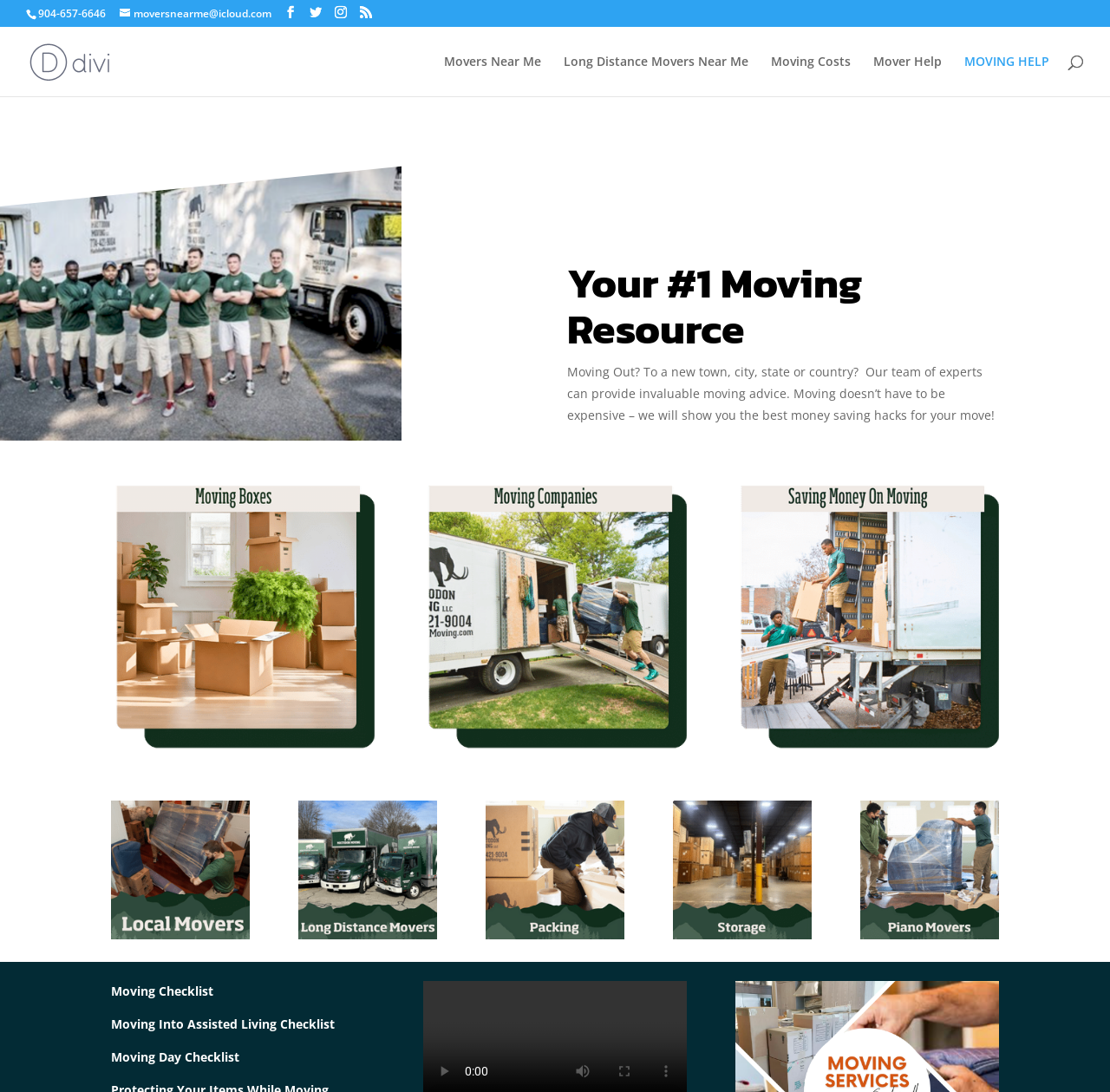Using the elements shown in the image, answer the question comprehensively: What is the phone number on the webpage?

I found the phone number by looking at the static text element with the bounding box coordinates [0.034, 0.006, 0.095, 0.019] which contains the text '904-657-6646'.